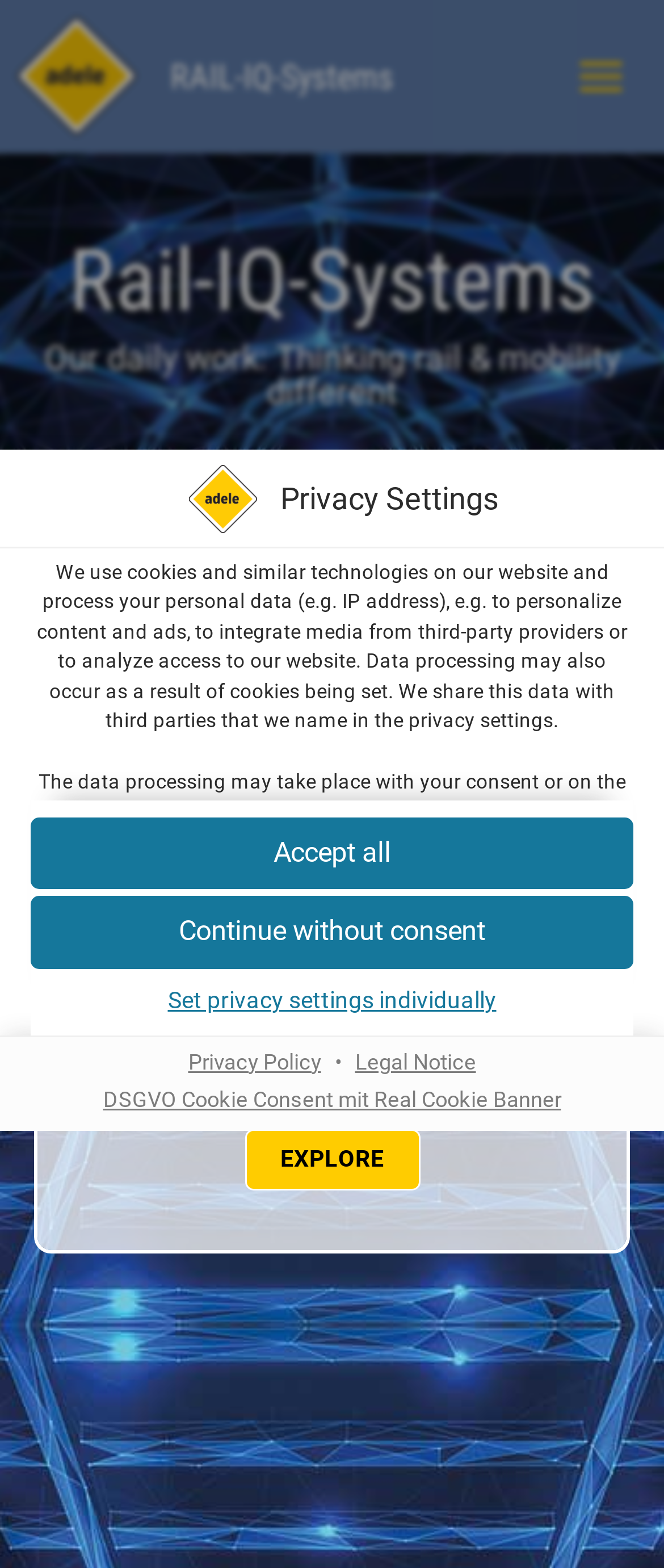Generate an in-depth caption that captures all aspects of the webpage.

The webpage is focused on Adele RAIL-IQ-Systems, with a prominent dialog box titled "Privacy Settings" at the top, taking up about 72% of the screen's height. This dialog box contains a heading "Privacy Settings" and several paragraphs of text explaining how the website uses cookies and similar technologies to process personal data. The text also mentions that data processing may occur with the user's consent or on the basis of a legitimate interest, and provides a link to the "Privacy Policy" for more information.

Below the heading, there are two buttons: "Accept all" and "Continue without consent", allowing users to make a choice regarding their data processing. Additionally, there is a link to "Set privacy settings individually" for users who want more control over their data.

On the right side of the dialog box, there are several links, including "Privacy Policy", "Legal Notice", and "DSGVO Cookie Consent mit Real Cookie Banner". These links are likely related to the website's privacy and legal policies.

At the bottom of the dialog box, there is a notice stating that the website uses translations from www.DeepL.com/Translator (free version). There is also a warning for users under 16 years old, stating that they need parental consent to access the website's content.

The webpage does not appear to have any images, but it contains a significant amount of text, including several paragraphs and links. The overall layout is organized, with clear headings and concise text, making it easy to navigate and understand the website's privacy policies.